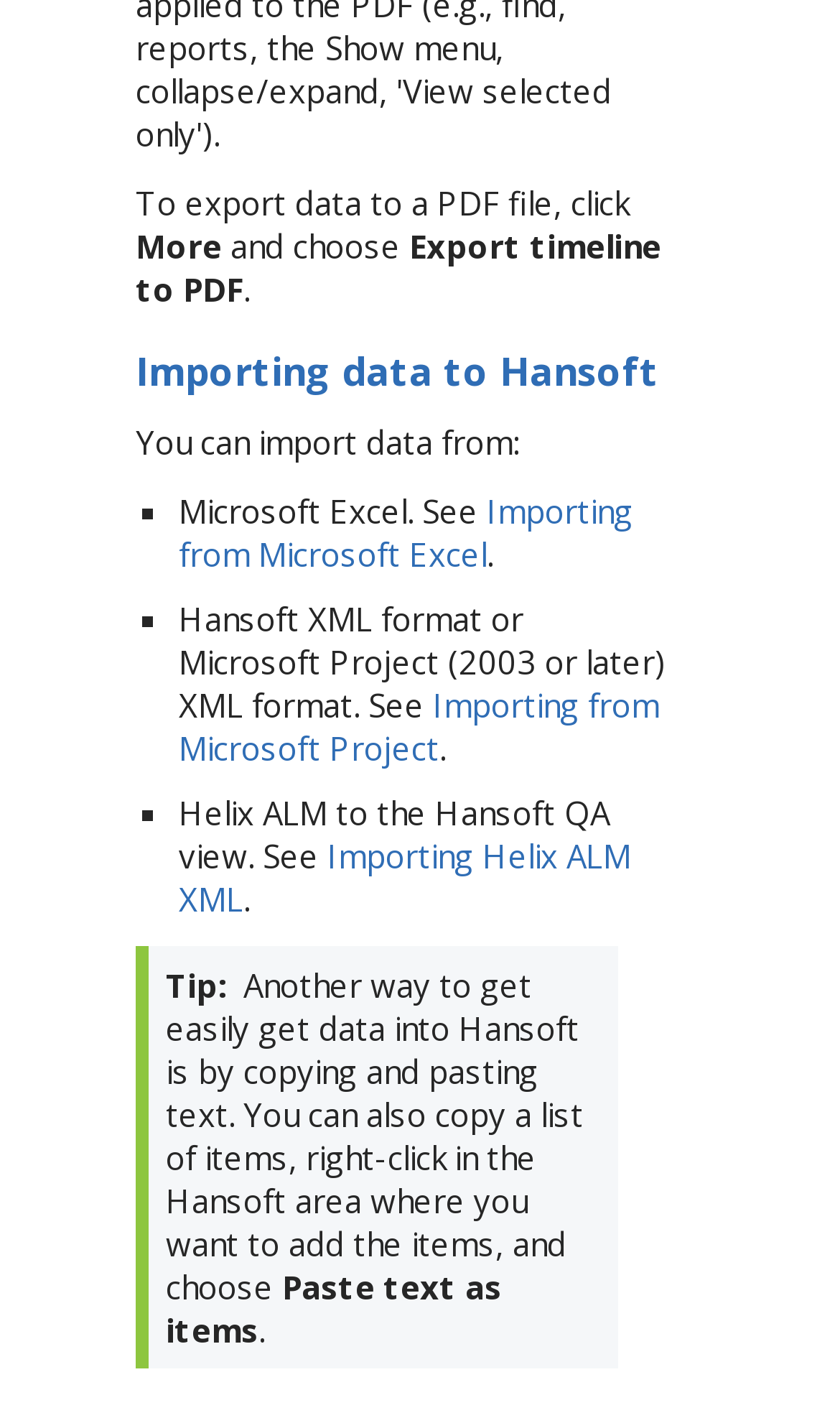Identify the bounding box coordinates for the UI element that matches this description: "Importing Helix ALM XML".

[0.213, 0.587, 0.751, 0.648]